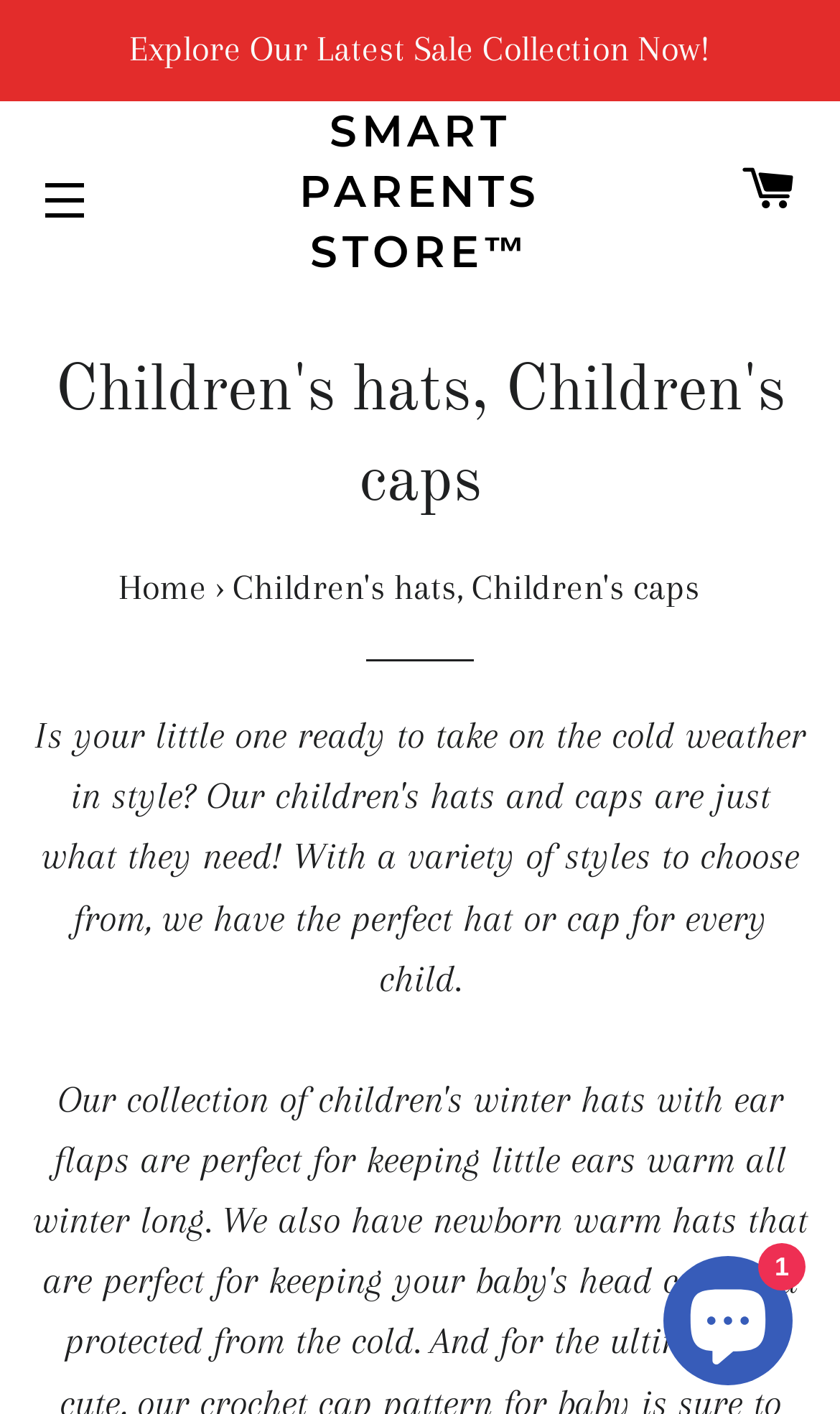Given the description "Cart", provide the bounding box coordinates of the corresponding UI element.

[0.845, 0.083, 0.987, 0.187]